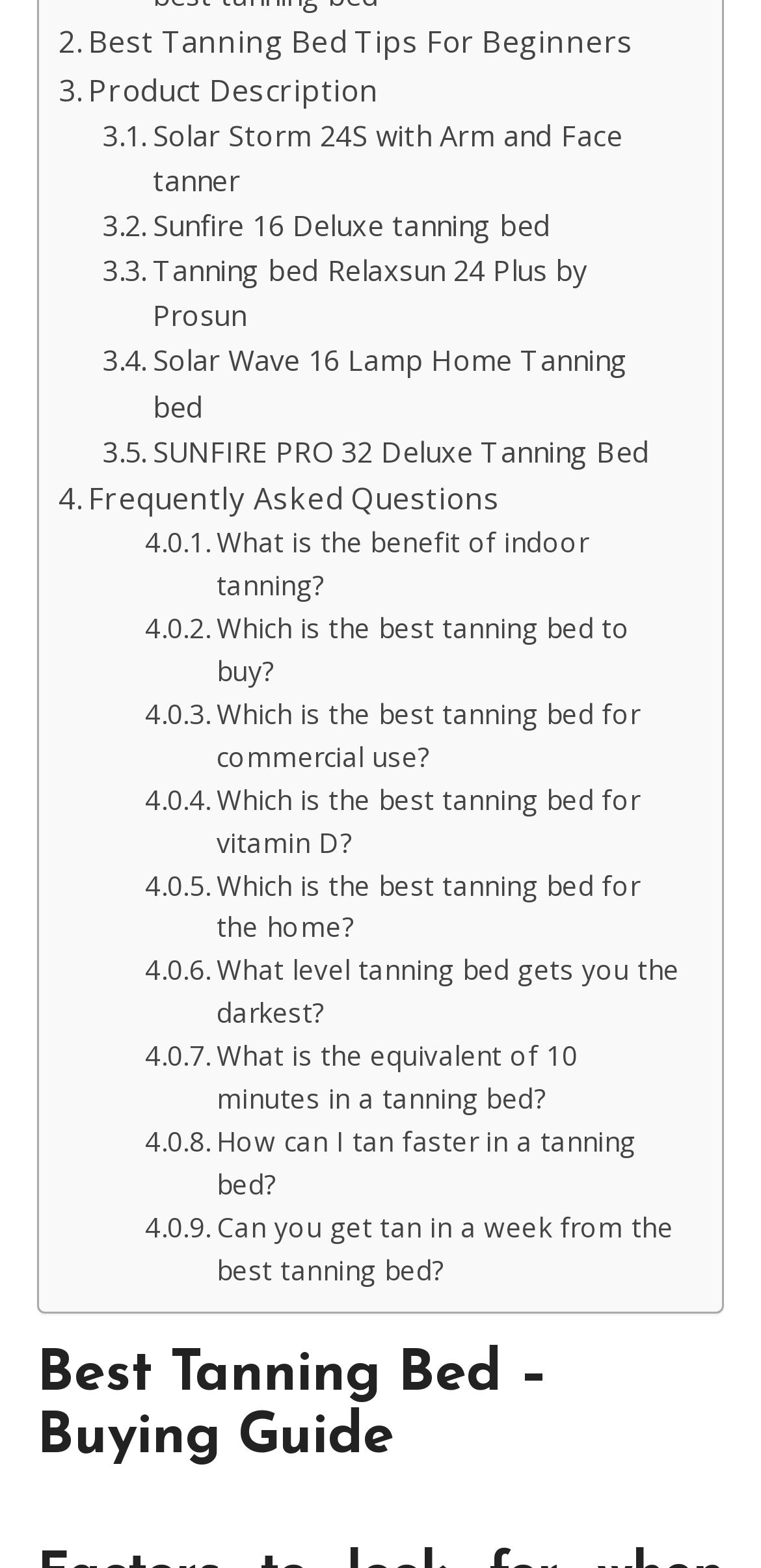Identify the bounding box of the UI component described as: "Frequently Asked Questions".

[0.077, 0.302, 0.657, 0.332]